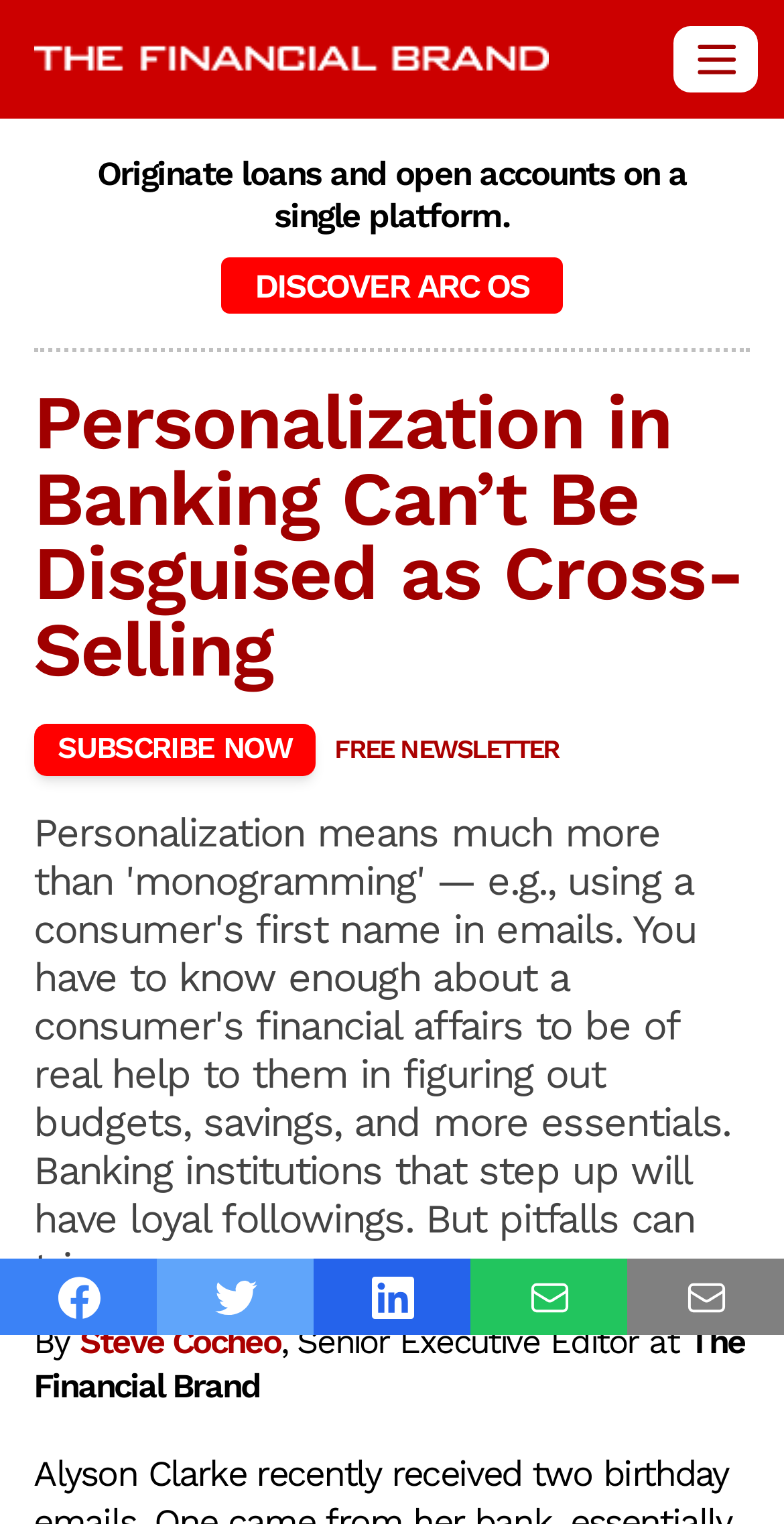What is the name of the platform mentioned?
From the image, provide a succinct answer in one word or a short phrase.

ARC OS